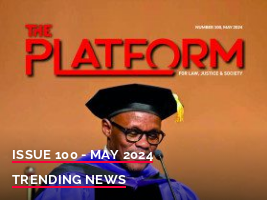Describe all the elements and aspects of the image comprehensively.

The image features the cover of the May 2024 issue of "The Platform," a publication dedicated to law, justice, and society. The design prominently displays the title "THE PLATFORM" in bold red letters at the top. Below, it includes the issue number—"ISSUE 100"—and the publication date "MAY 2024," indicating a significant milestone for the magazine. The cover also showcases a figure in academic regalia, suggesting a theme of education or scholarly discussion relevant to the legal community. The background color is warm and inviting, enhancing the overall appeal of the cover. The banner at the bottom highlights "TRENDING NEWS," pointing towards timely topics addressed in this issue, reinforcing its relevance in current socio-legal discourse.